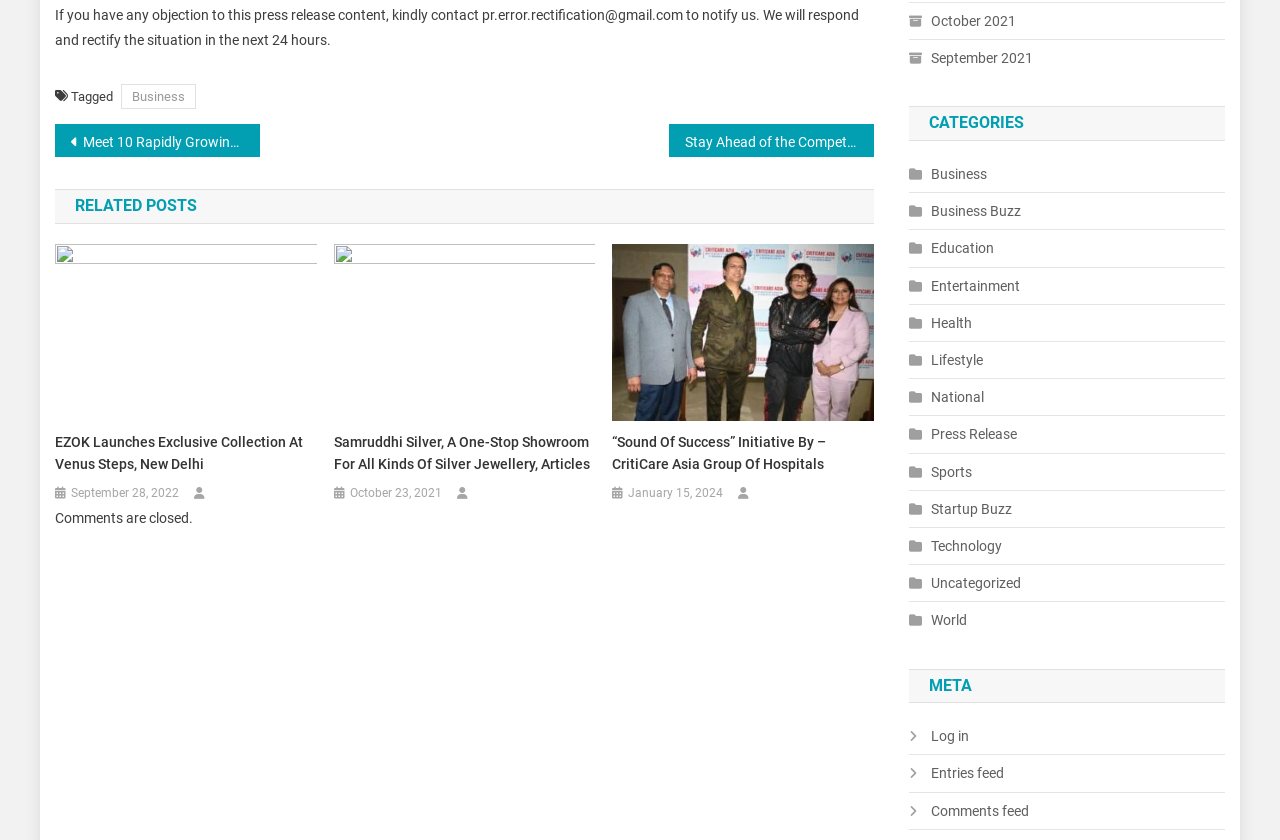Using the information from the screenshot, answer the following question thoroughly:
What is the category of the post 'EZOK Launches Exclusive Collection At Venus Steps, New Delhi'?

The post 'EZOK Launches Exclusive Collection At Venus Steps, New Delhi' is listed under the 'RELATED POSTS' section, and based on the categories provided on the right side of the webpage, it can be inferred that this post belongs to the 'Business' category.